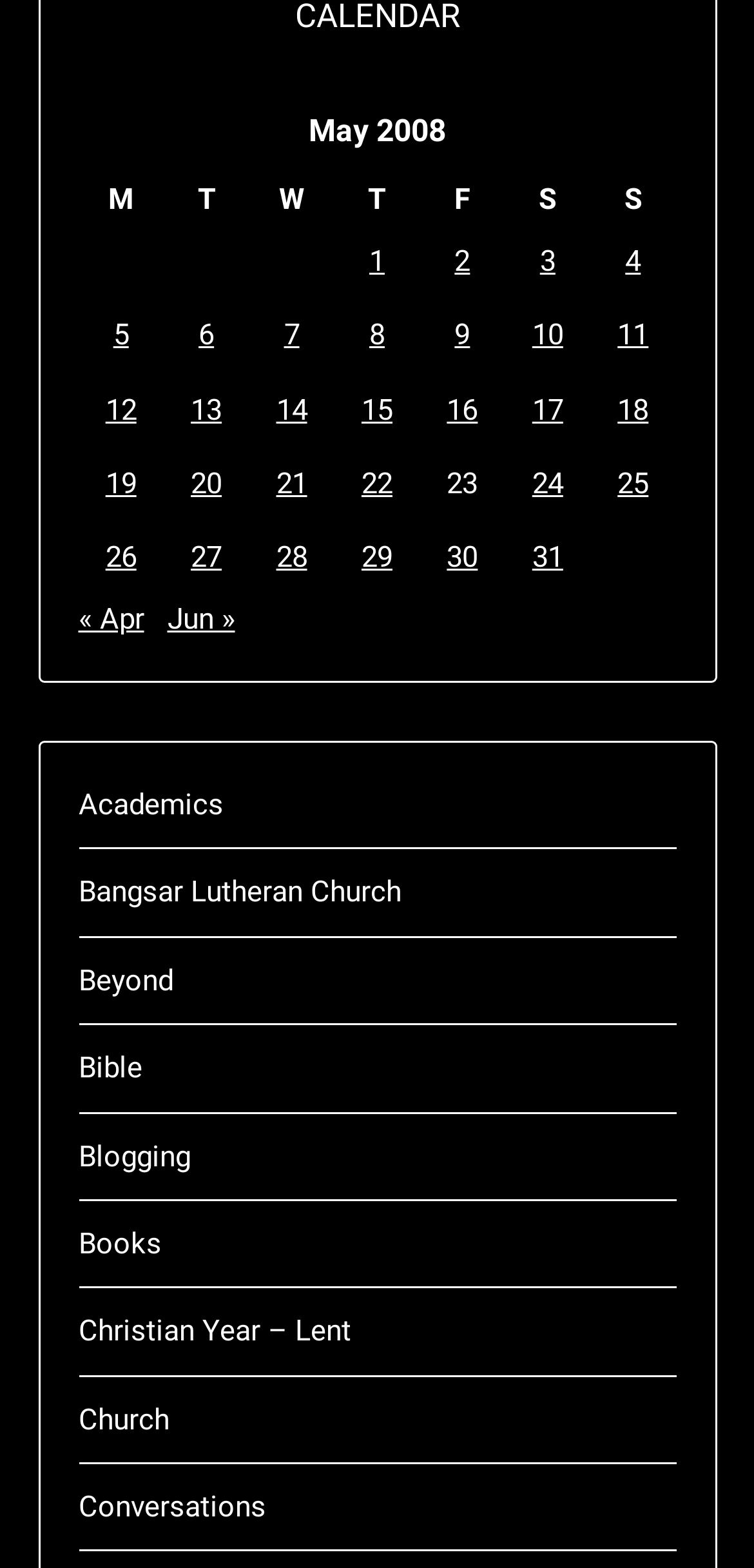Please identify the bounding box coordinates of the element that needs to be clicked to execute the following command: "View posts published on May 1, 2008". Provide the bounding box using four float numbers between 0 and 1, formatted as [left, top, right, bottom].

[0.49, 0.155, 0.51, 0.177]